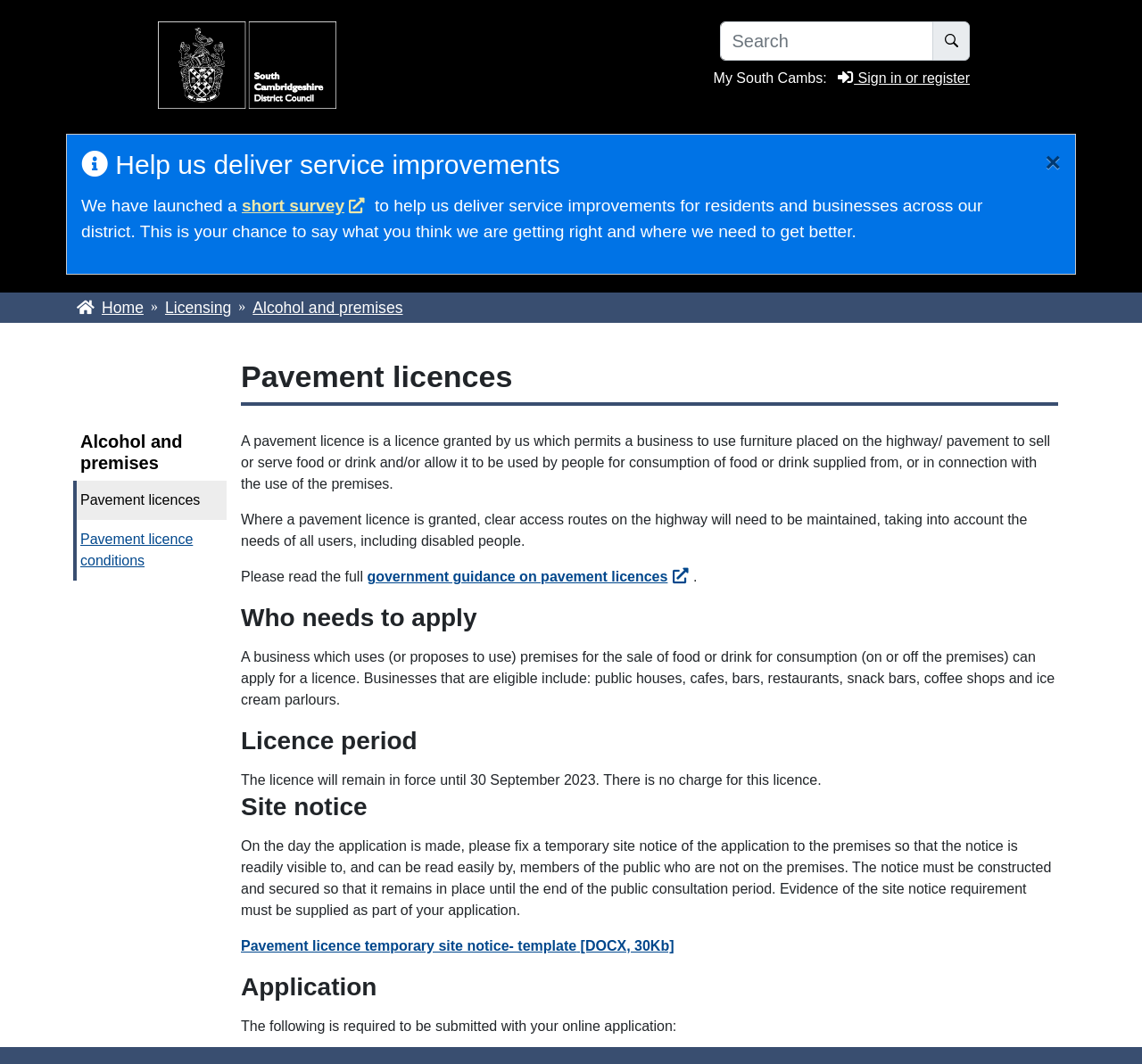Use a single word or phrase to respond to the question:
What is the logo of South Cambridgeshire?

South Cambridgeshire Logo